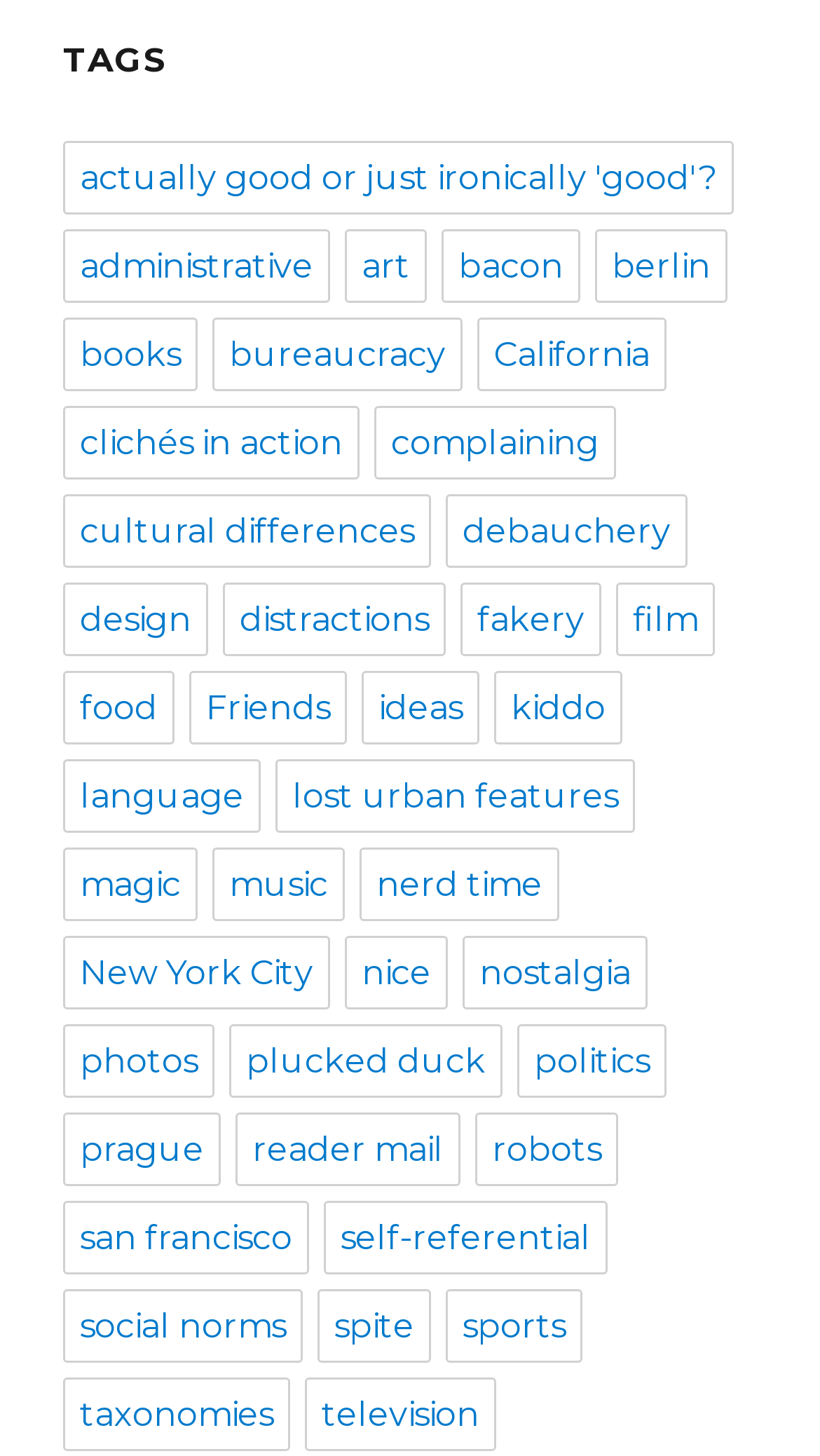Please mark the clickable region by giving the bounding box coordinates needed to complete this instruction: "check out the 'television' link".

[0.372, 0.947, 0.605, 0.997]